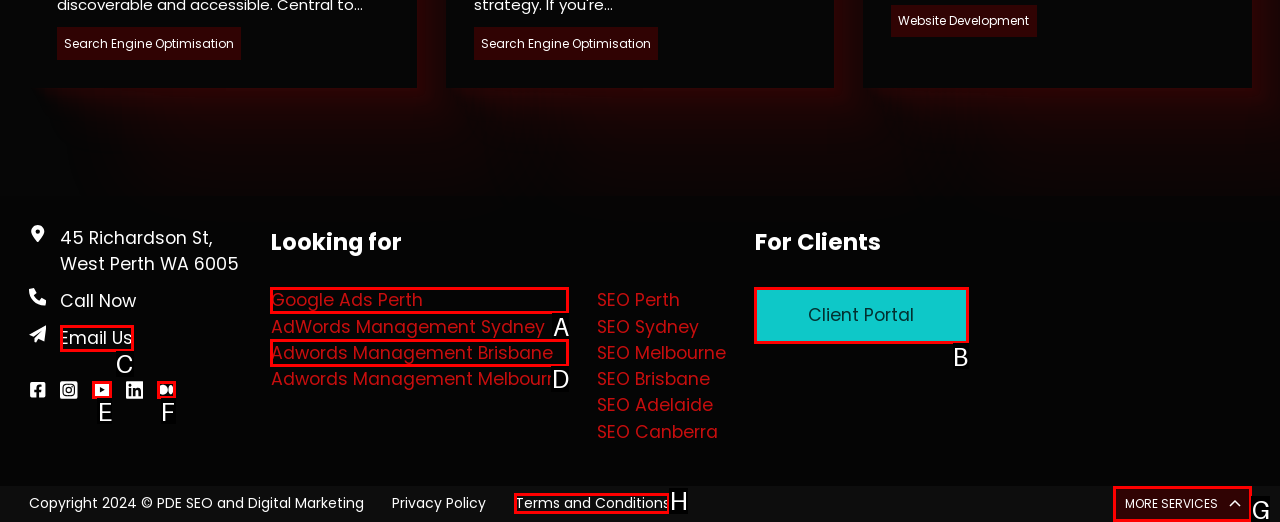To complete the task: Email Us, select the appropriate UI element to click. Respond with the letter of the correct option from the given choices.

C